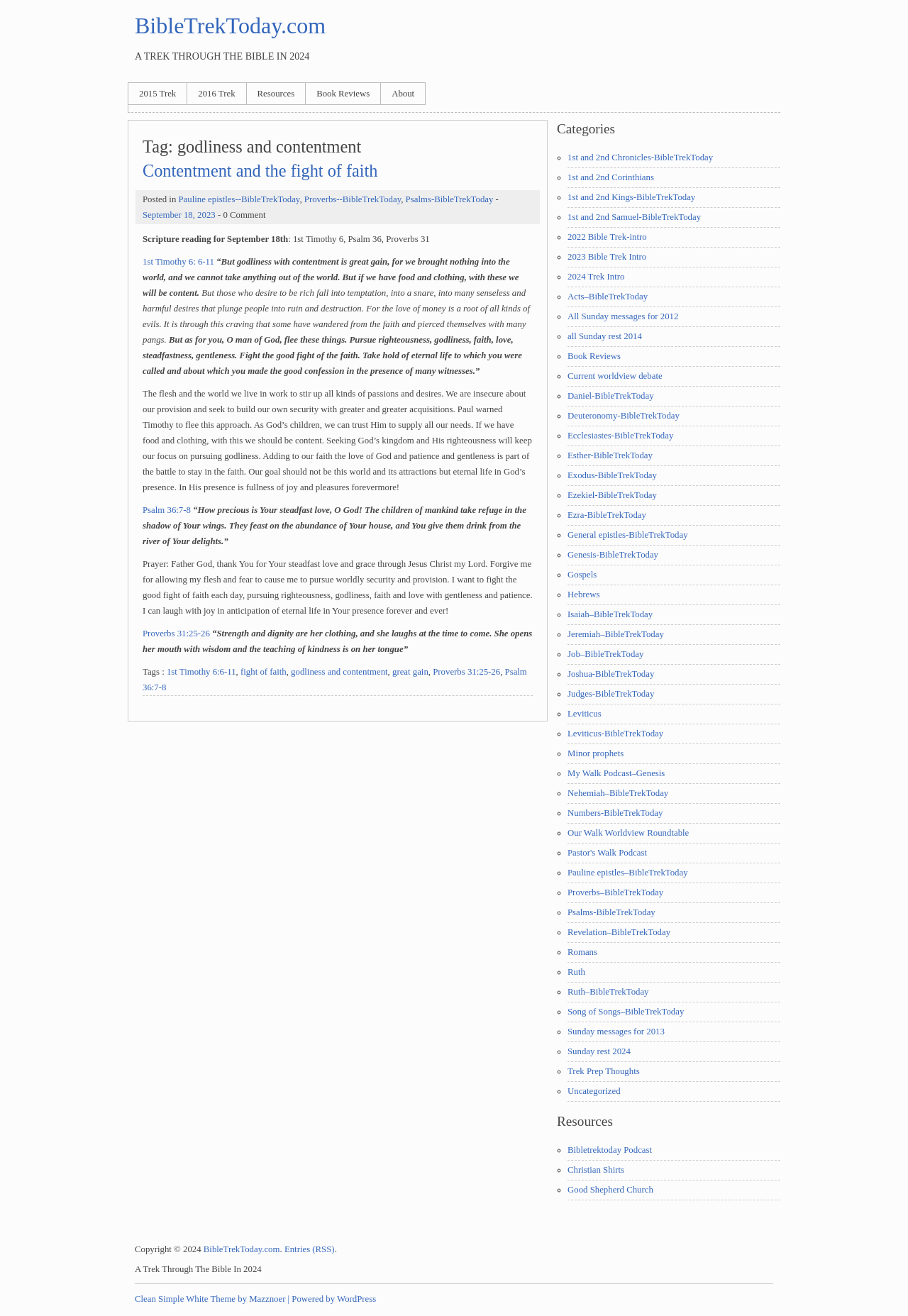From the webpage screenshot, identify the region described by All Sunday messages for 2012. Provide the bounding box coordinates as (top-left x, top-left y, bottom-right x, bottom-right y), with each value being a floating point number between 0 and 1.

[0.625, 0.237, 0.747, 0.244]